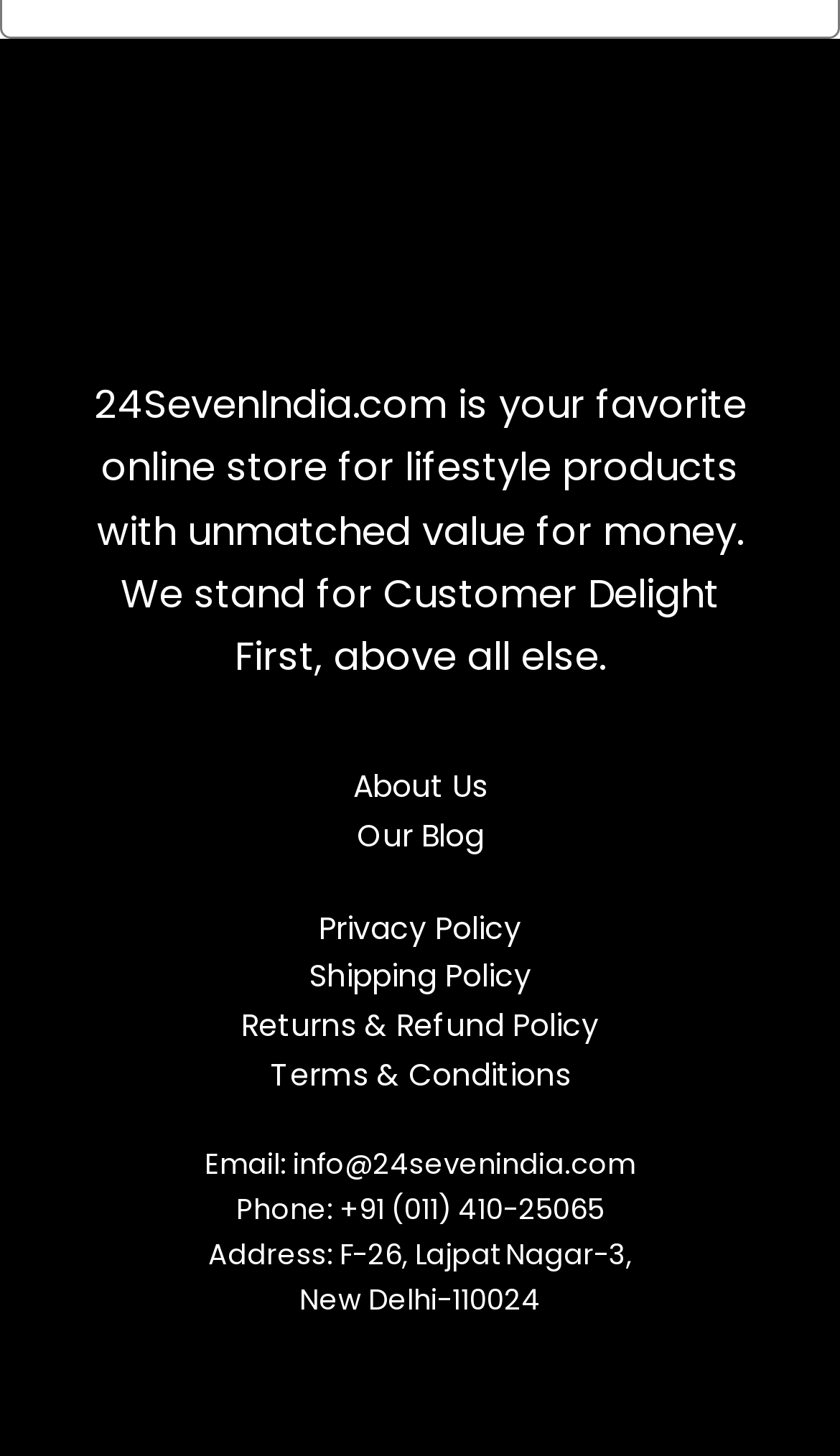Pinpoint the bounding box coordinates for the area that should be clicked to perform the following instruction: "contact us via email".

[0.128, 0.784, 0.872, 0.815]